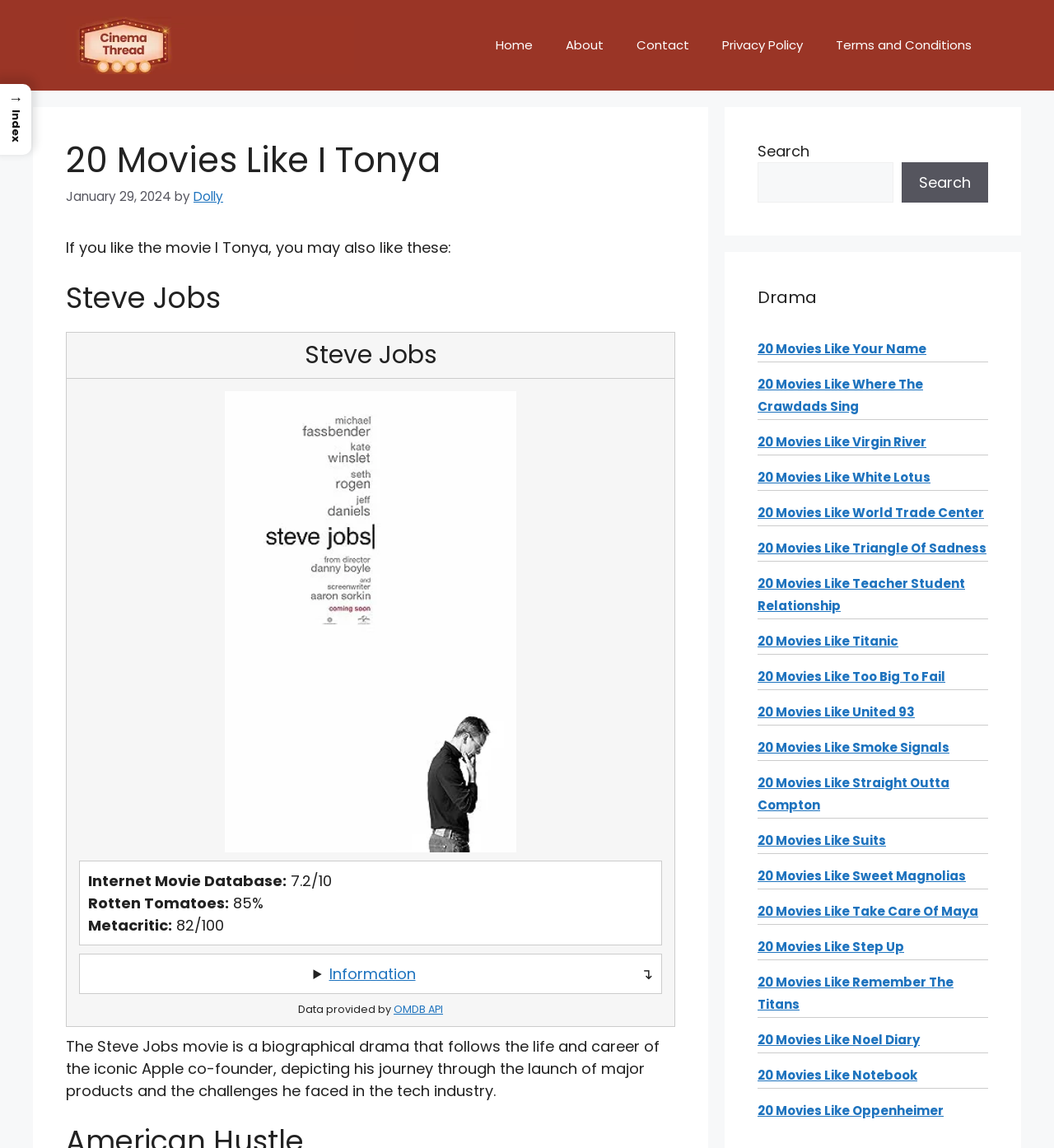Please locate the bounding box coordinates of the element that should be clicked to achieve the given instruction: "Check the rating on Rotten Tomatoes".

[0.217, 0.778, 0.25, 0.796]